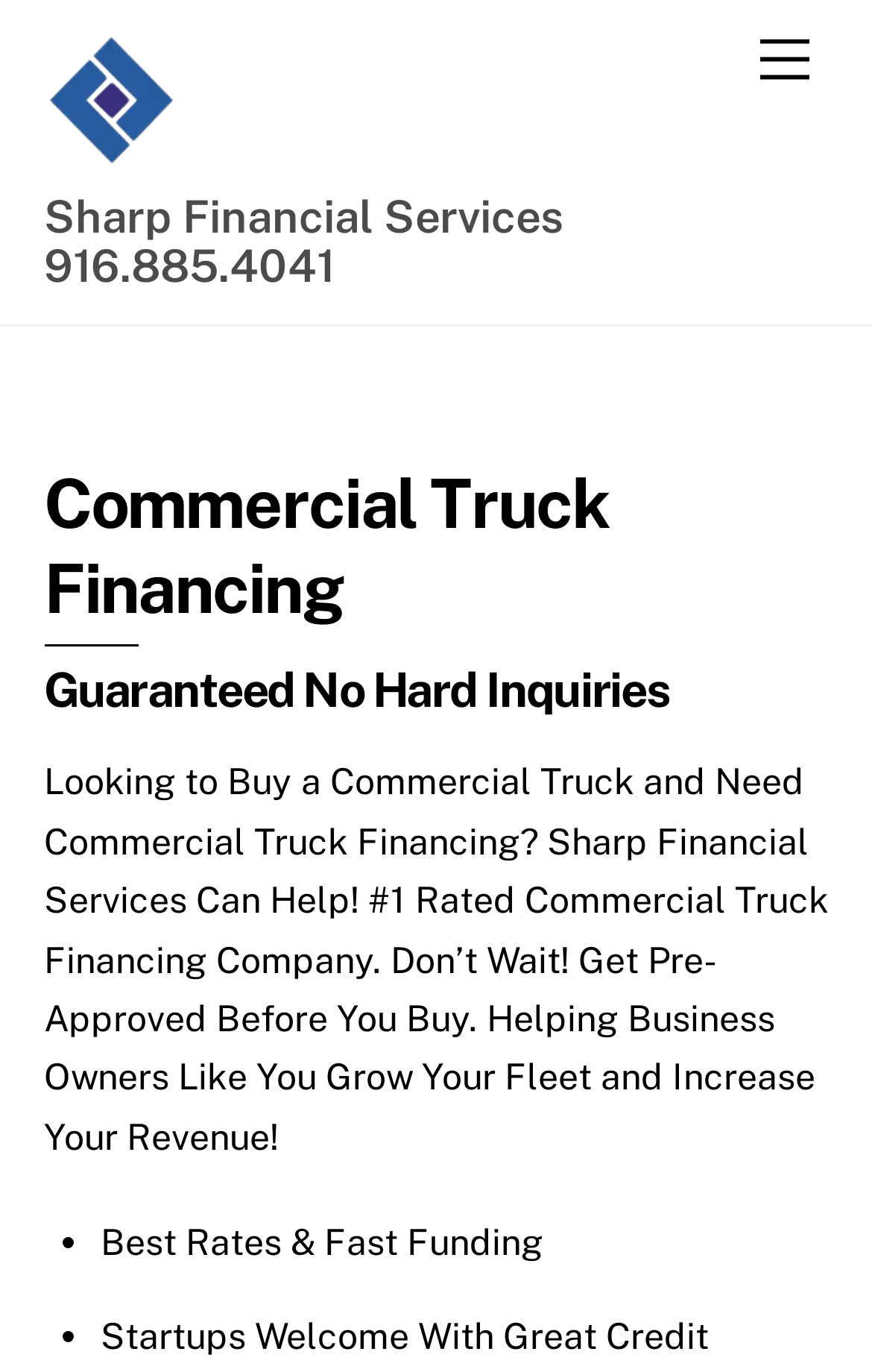From the element description alt="Rock Salted", predict the bounding box coordinates of the UI element. The coordinates must be specified in the format (top-left x, top-left y, bottom-right x, bottom-right y) and should be within the 0 to 1 range.

None